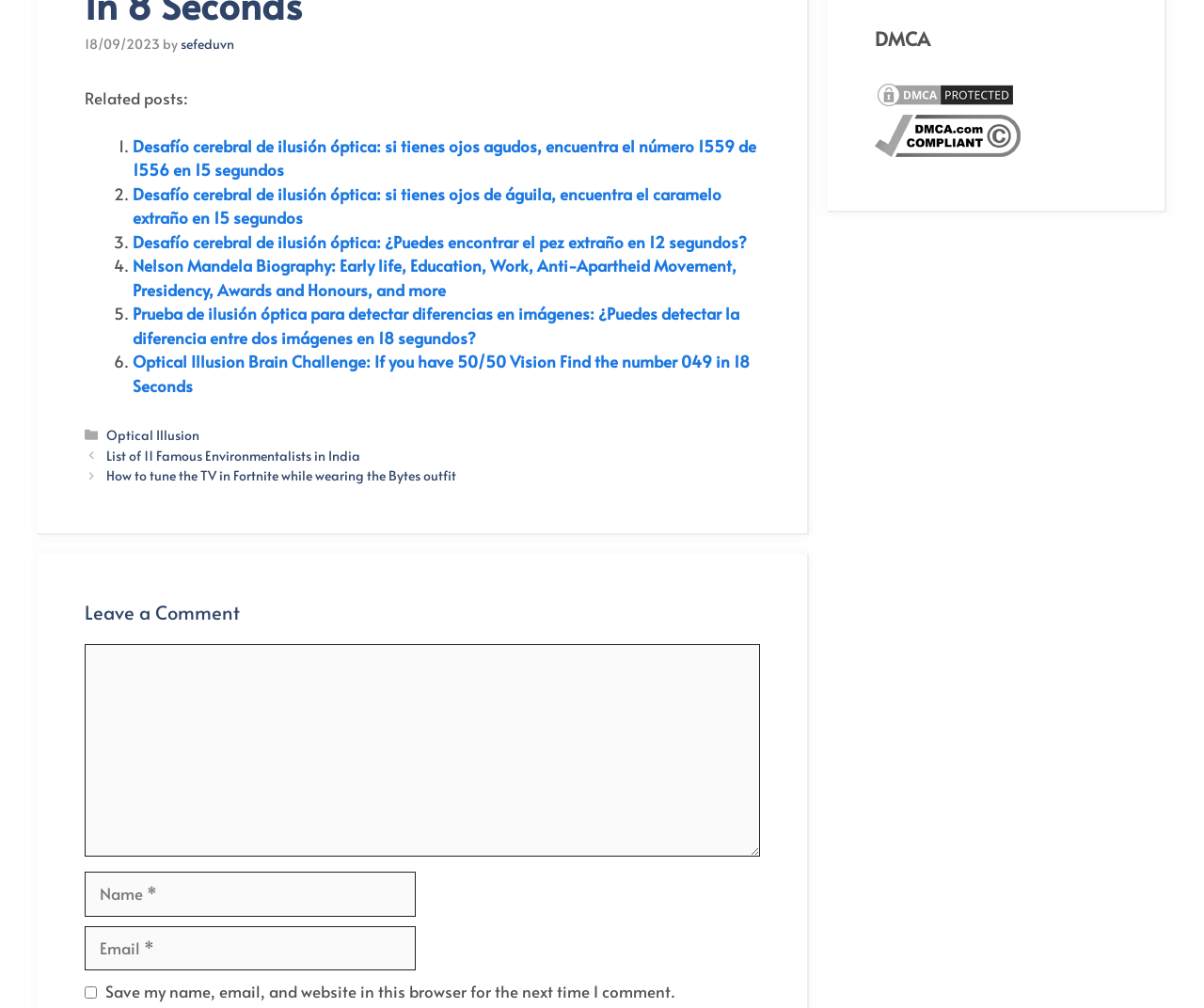Identify the bounding box of the HTML element described as: "title="DMCA.com Protection Status"".

[0.727, 0.09, 0.844, 0.112]